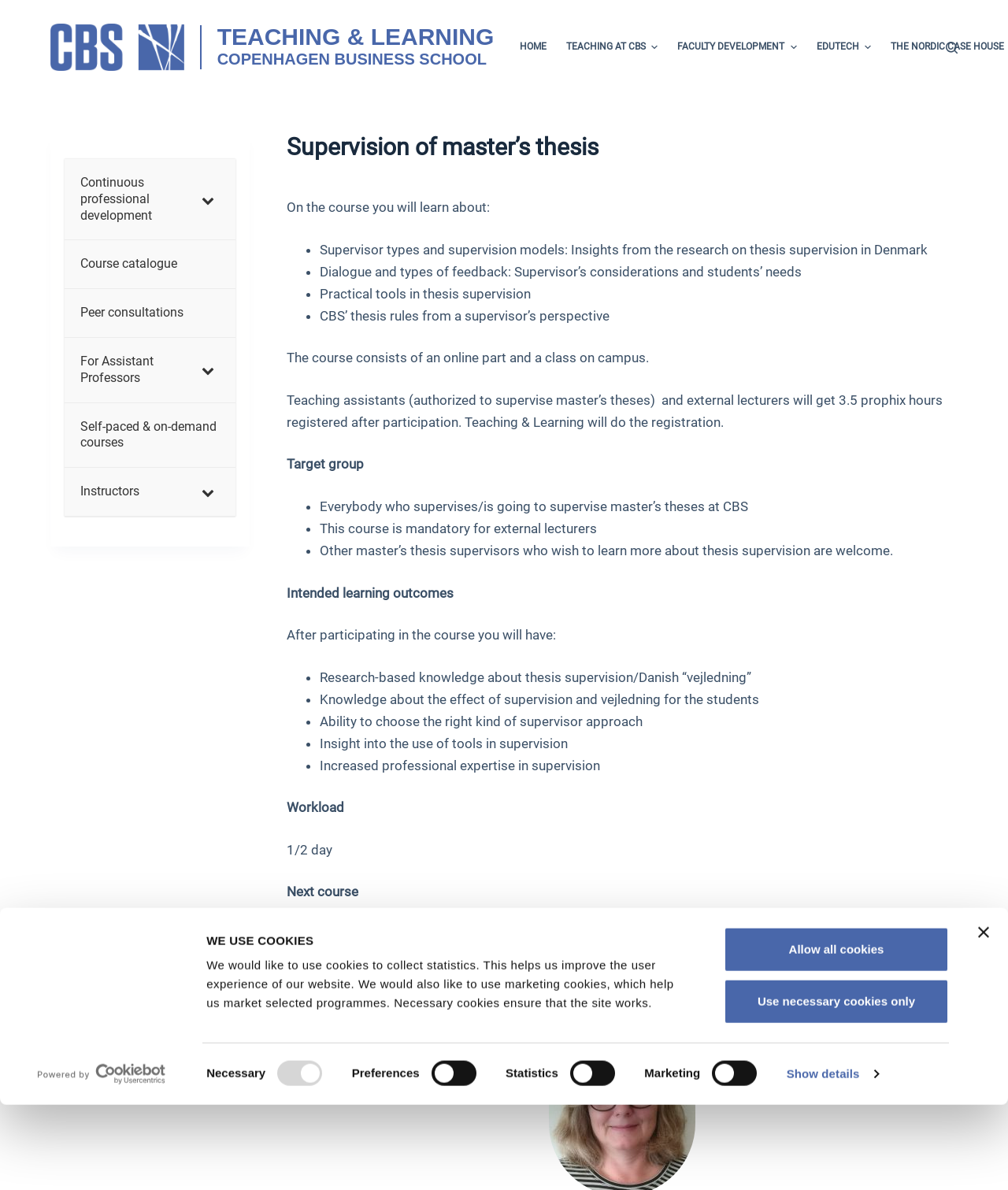Please determine the bounding box coordinates for the element that should be clicked to follow these instructions: "Click the 'Teaching & Learning' link".

[0.05, 0.02, 0.183, 0.06]